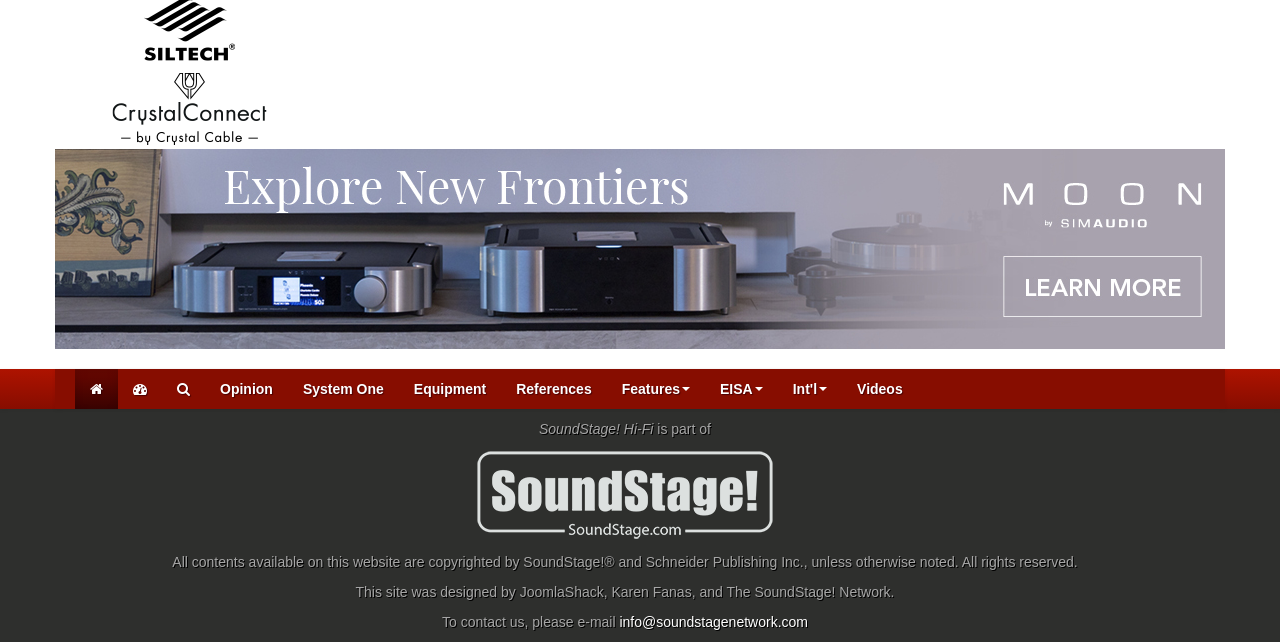What is the email address to contact the website?
Provide an in-depth and detailed explanation in response to the question.

I found a link with the email address 'info@soundstagenetwork.com' which is mentioned as the contact email address in a static text.